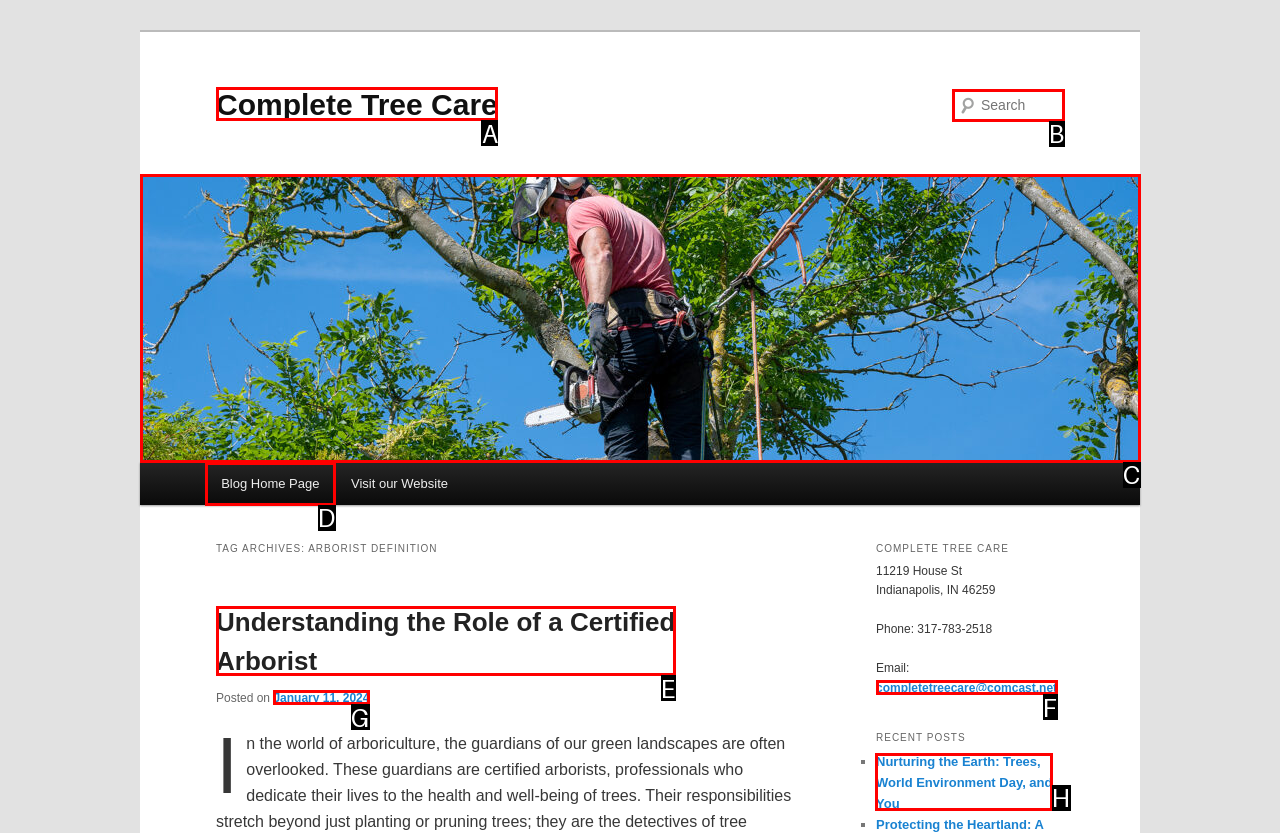Select the correct UI element to click for this task: Check the recent post about nurturing the earth.
Answer using the letter from the provided options.

H